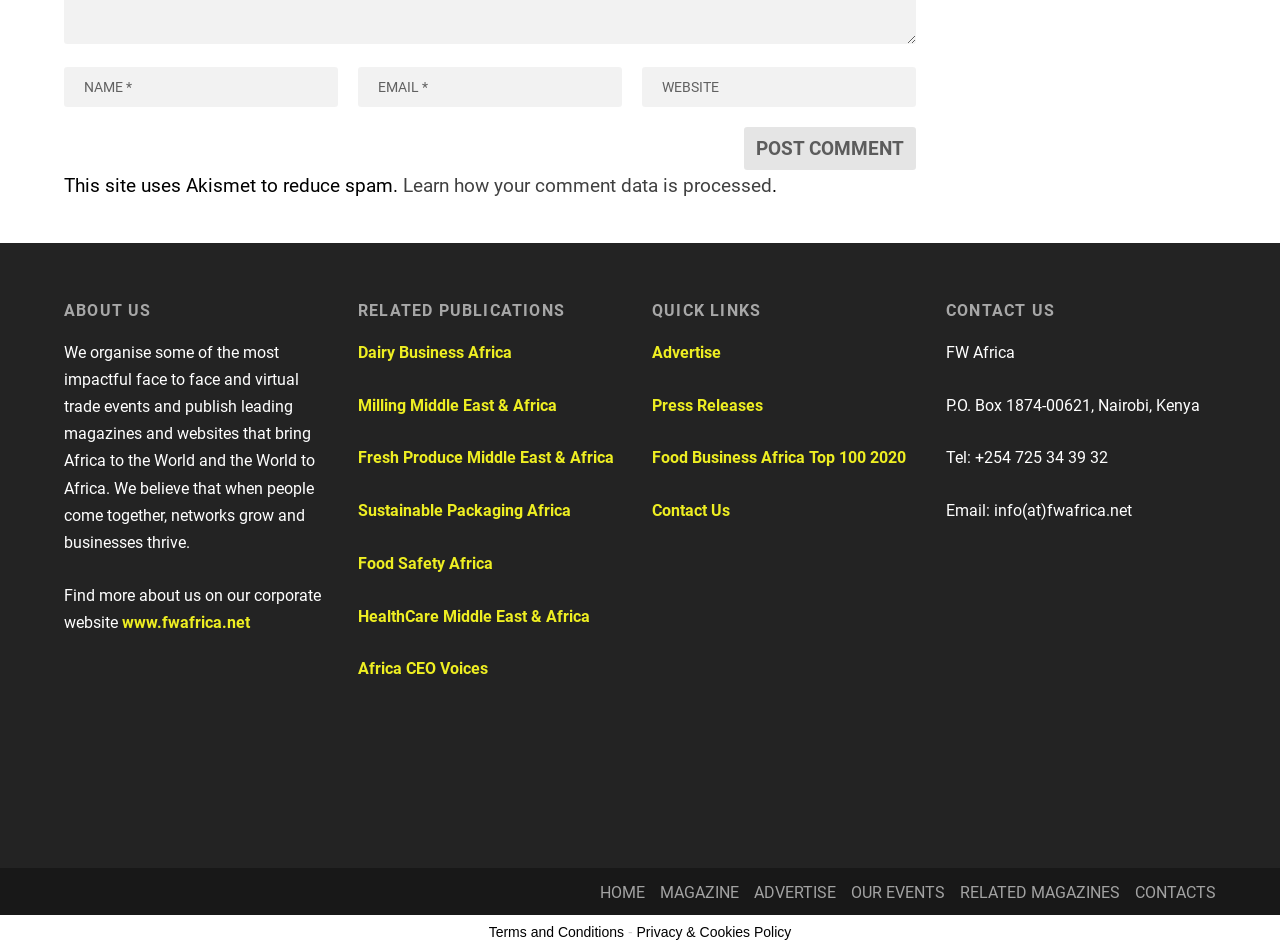Please specify the coordinates of the bounding box for the element that should be clicked to carry out this instruction: "Enter your name". The coordinates must be four float numbers between 0 and 1, formatted as [left, top, right, bottom].

[0.05, 0.098, 0.264, 0.14]